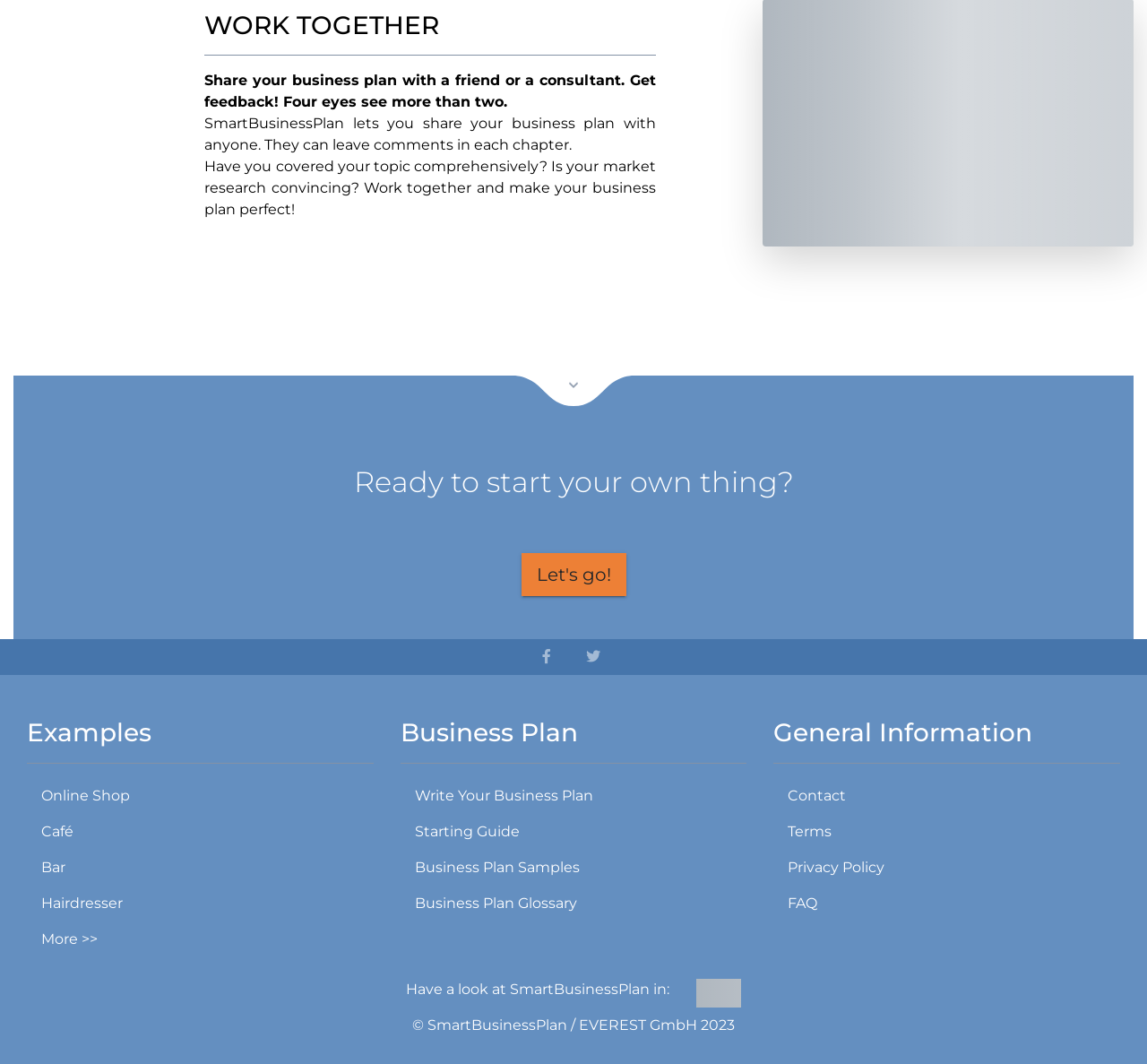Ascertain the bounding box coordinates for the UI element detailed here: "Terms". The coordinates should be provided as [left, top, right, bottom] with each value being a float between 0 and 1.

[0.674, 0.765, 0.977, 0.799]